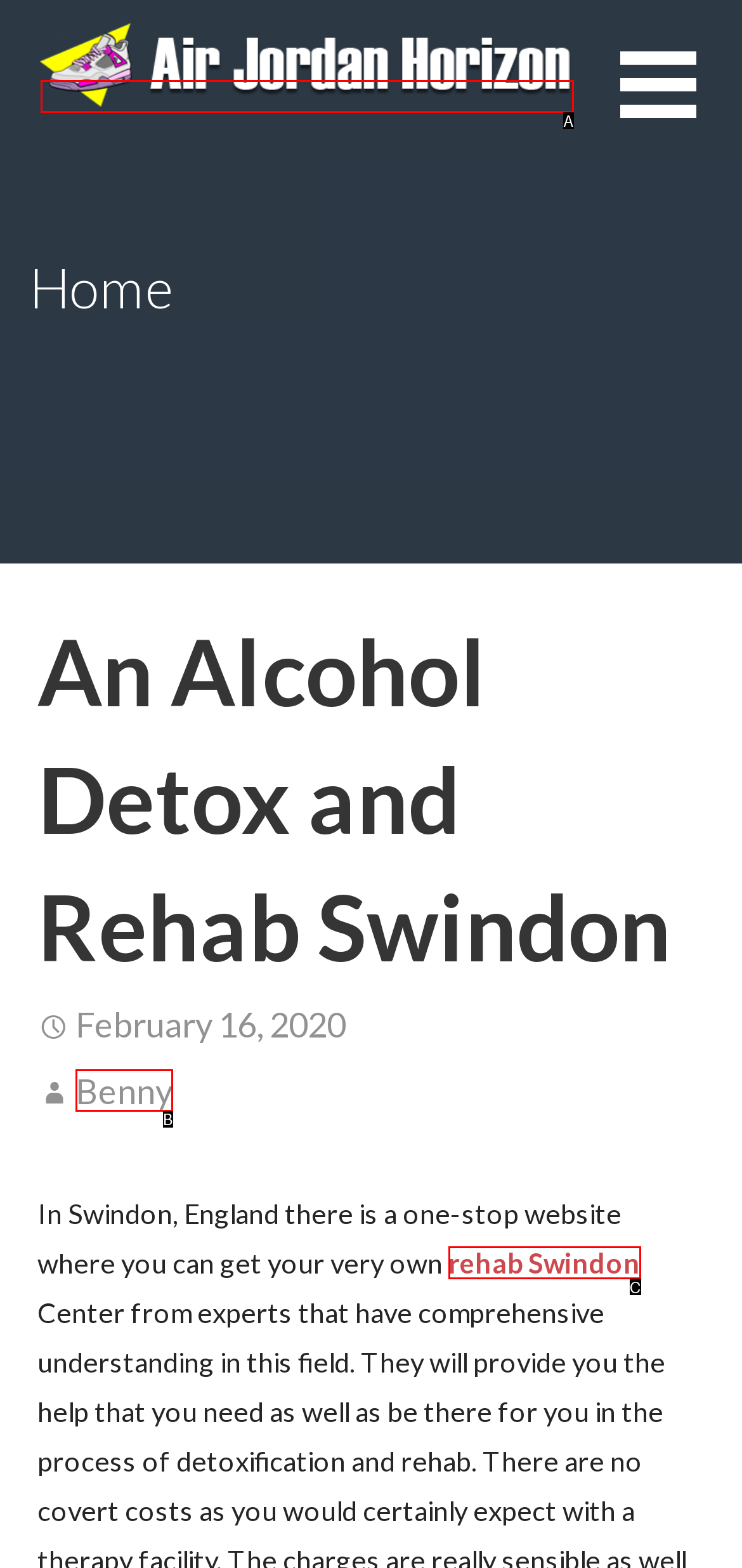Which HTML element among the options matches this description: Benny? Answer with the letter representing your choice.

B